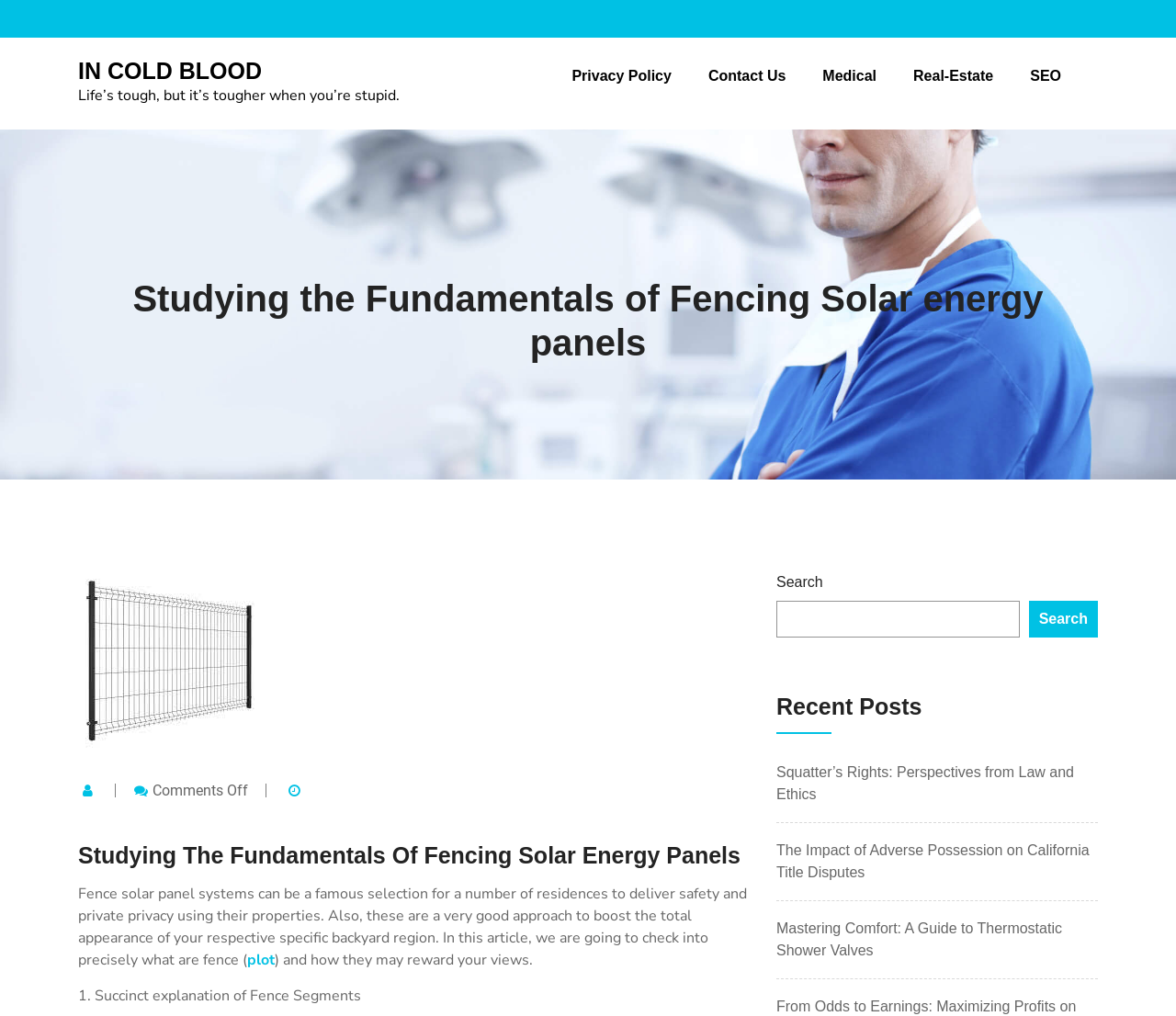Please identify and generate the text content of the webpage's main heading.

IN COLD BLOOD